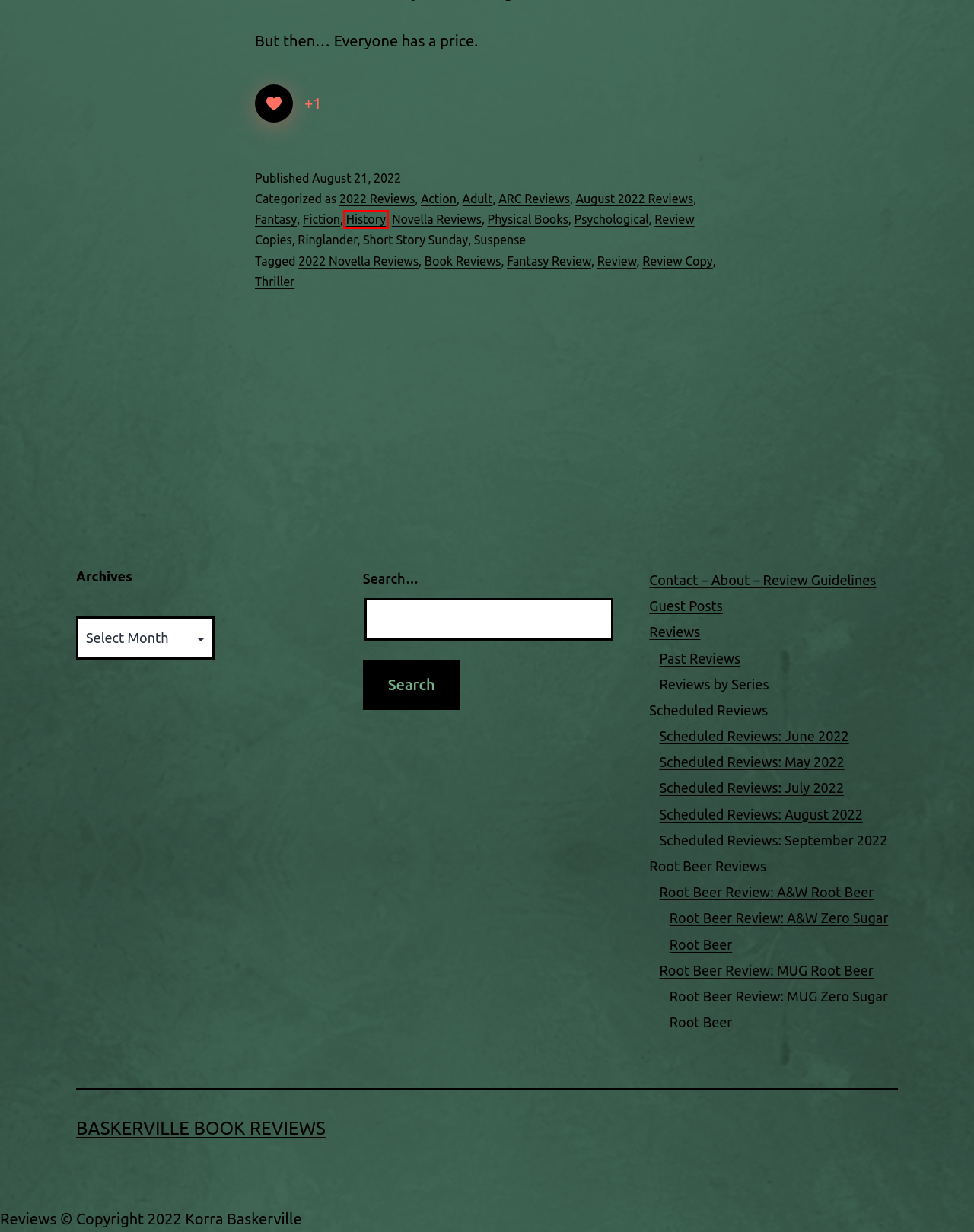Given a screenshot of a webpage with a red bounding box around a UI element, please identify the most appropriate webpage description that matches the new webpage after you click on the element. Here are the candidates:
A. Series Reviews – Baskerville Book Reviews
B. Root Beer Review: A&W Zero Sugar Root Beer – Baskerville Book Reviews
C. History – Baskerville Book Reviews
D. Root Beer Review: MUG Zero Sugar Root Beer – Baskerville Book Reviews
E. Novella Reviews – Baskerville Book Reviews
F. Root Beer Review: A&W Root Beer – Baskerville Book Reviews
G. Adult – Baskerville Book Reviews
H. Psychological – Baskerville Book Reviews

C